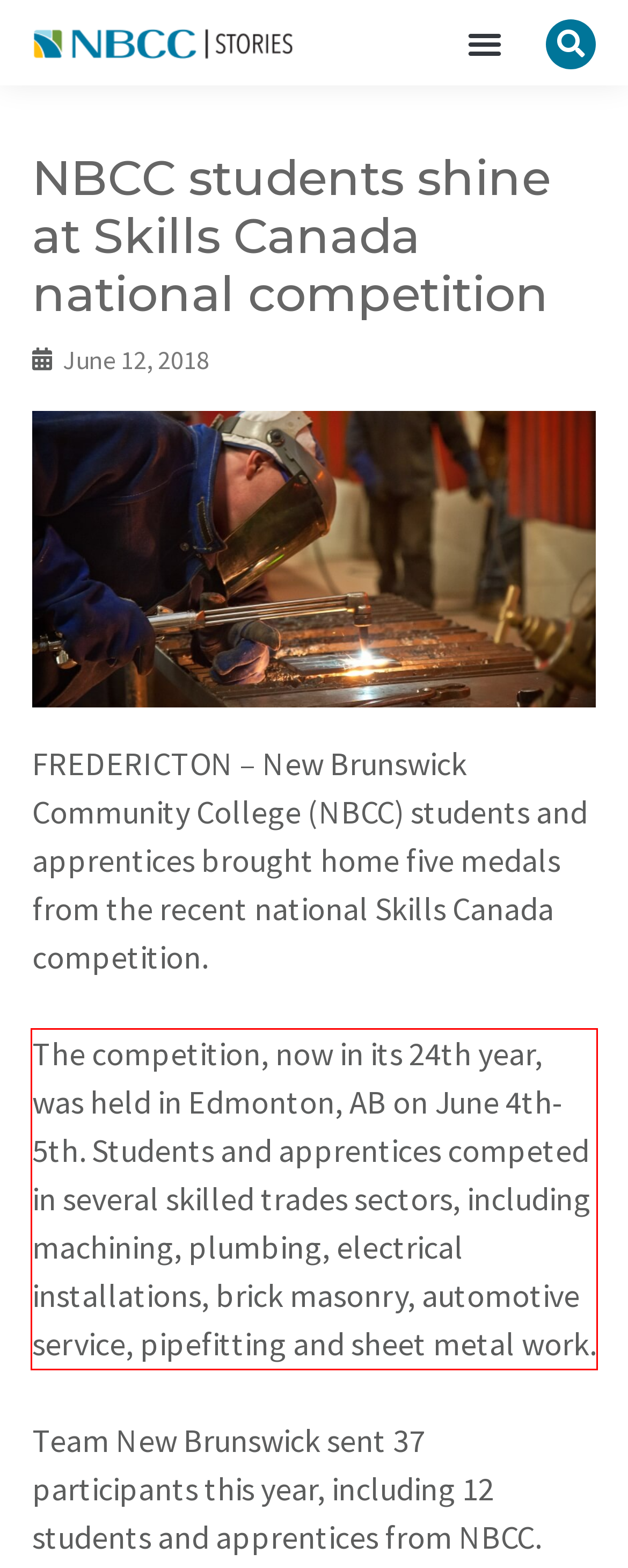Observe the screenshot of the webpage, locate the red bounding box, and extract the text content within it.

The competition, now in its 24th year, was held in Edmonton, AB on June 4th-5th. Students and apprentices competed in several skilled trades sectors, including machining, plumbing, electrical installations, brick masonry, automotive service, pipefitting and sheet metal work.